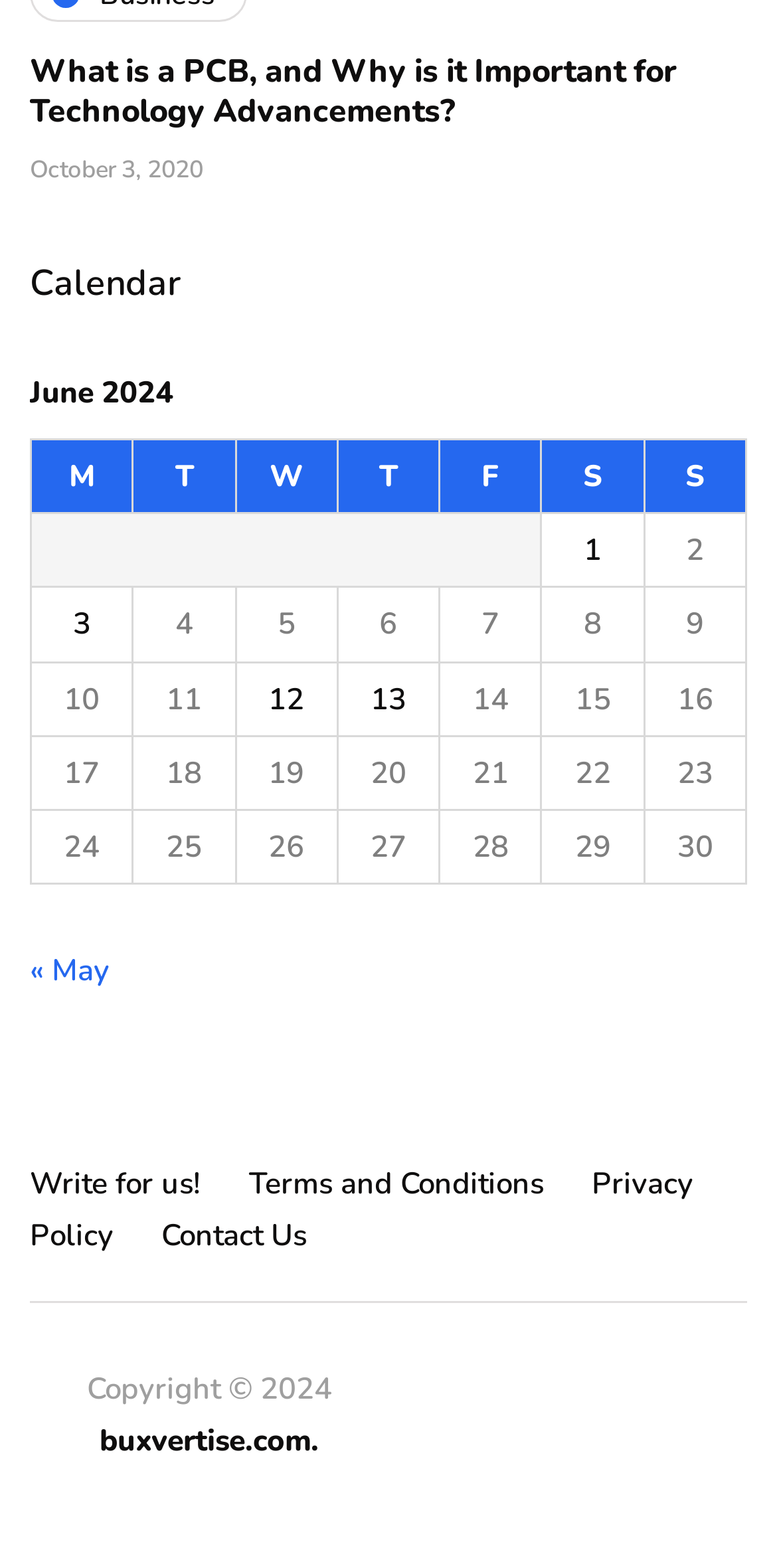Please determine the bounding box coordinates of the element to click on in order to accomplish the following task: "Write for us". Ensure the coordinates are four float numbers ranging from 0 to 1, i.e., [left, top, right, bottom].

[0.038, 0.742, 0.259, 0.767]